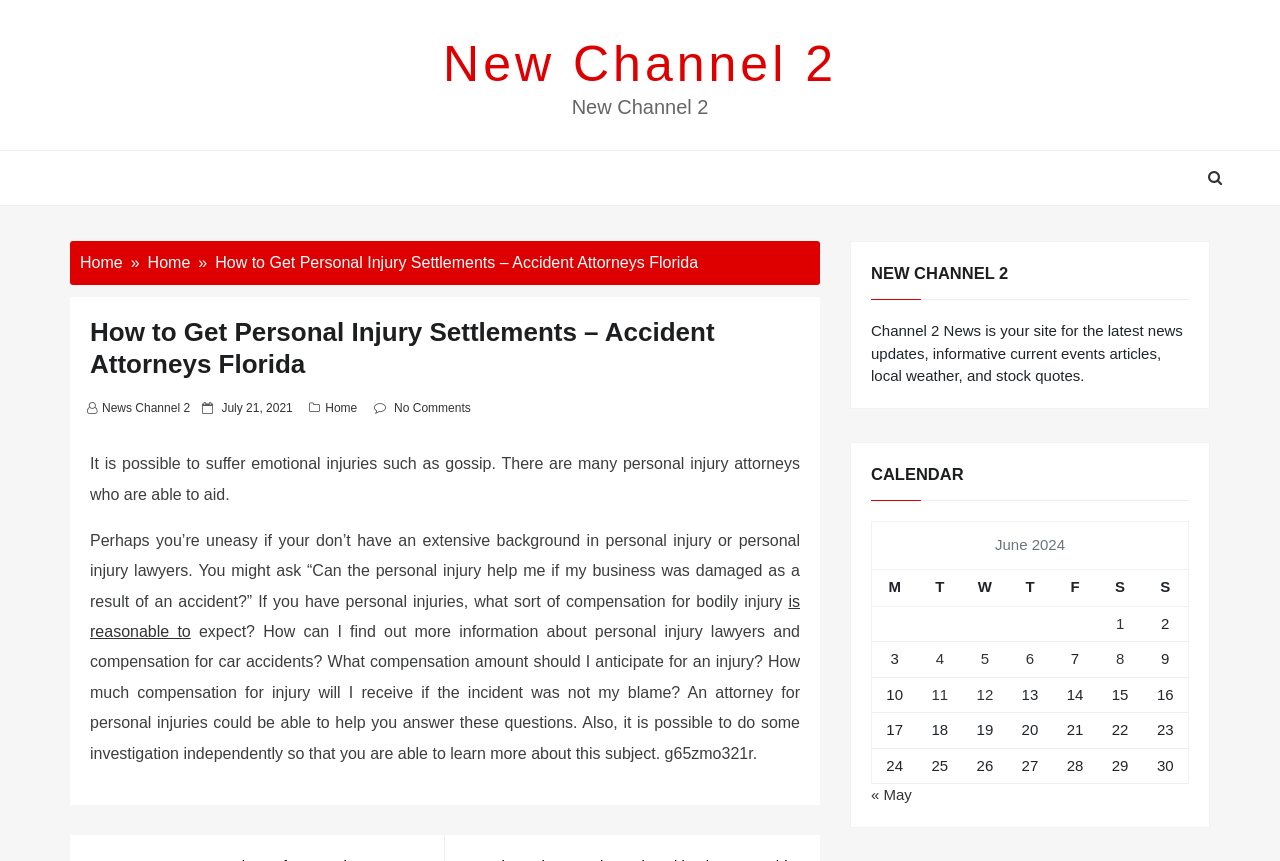What is the name of the news site?
Based on the screenshot, provide your answer in one word or phrase.

Channel 2 News